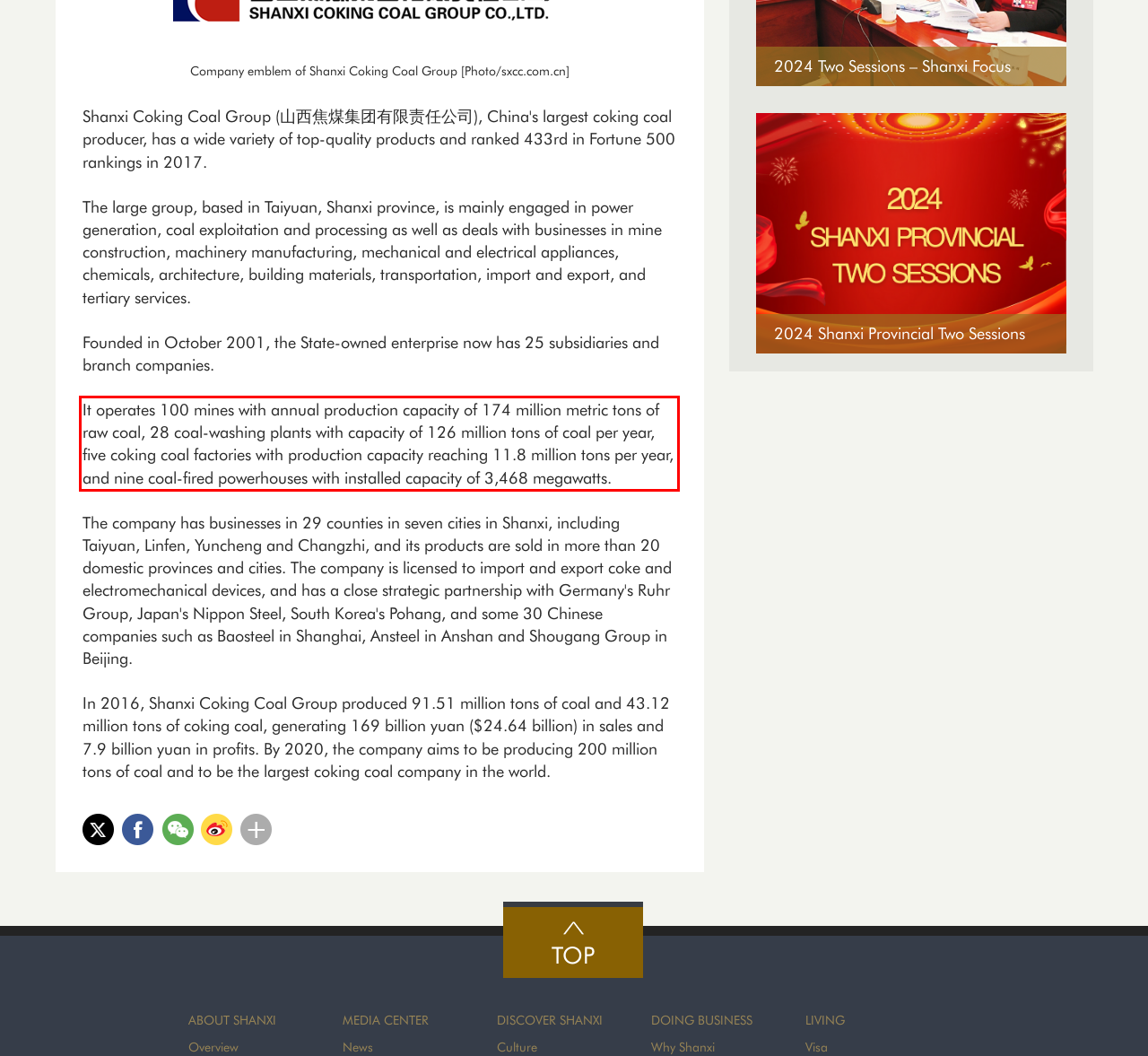Examine the webpage screenshot and use OCR to obtain the text inside the red bounding box.

It operates 100 mines with annual production capacity of 174 million metric tons of raw coal, 28 coal-washing plants with capacity of 126 million tons of coal per year, five coking coal factories with production capacity reaching 11.8 million tons per year, and nine coal-fired powerhouses with installed capacity of 3,468 megawatts.